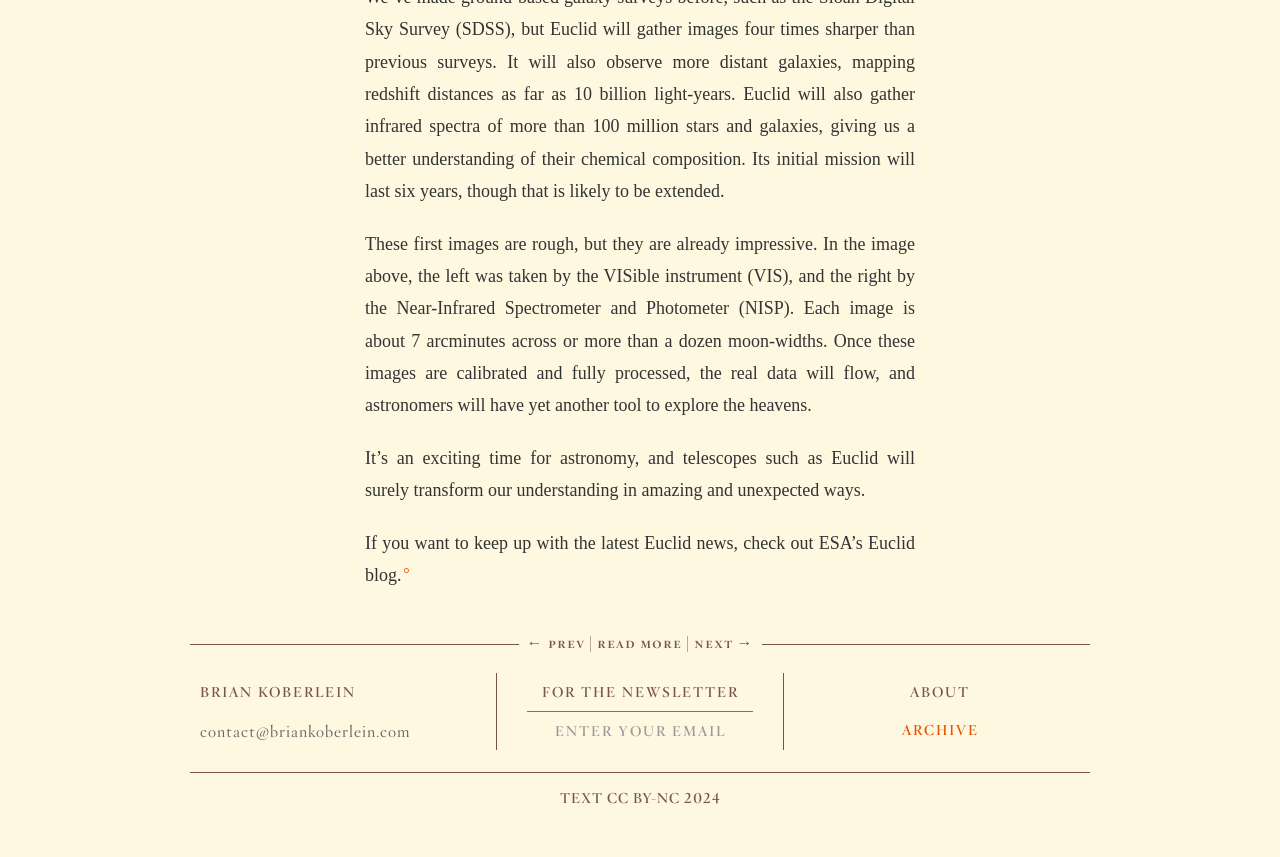Please identify the bounding box coordinates of the element I need to click to follow this instruction: "read more about the article".

[0.457, 0.738, 0.542, 0.762]